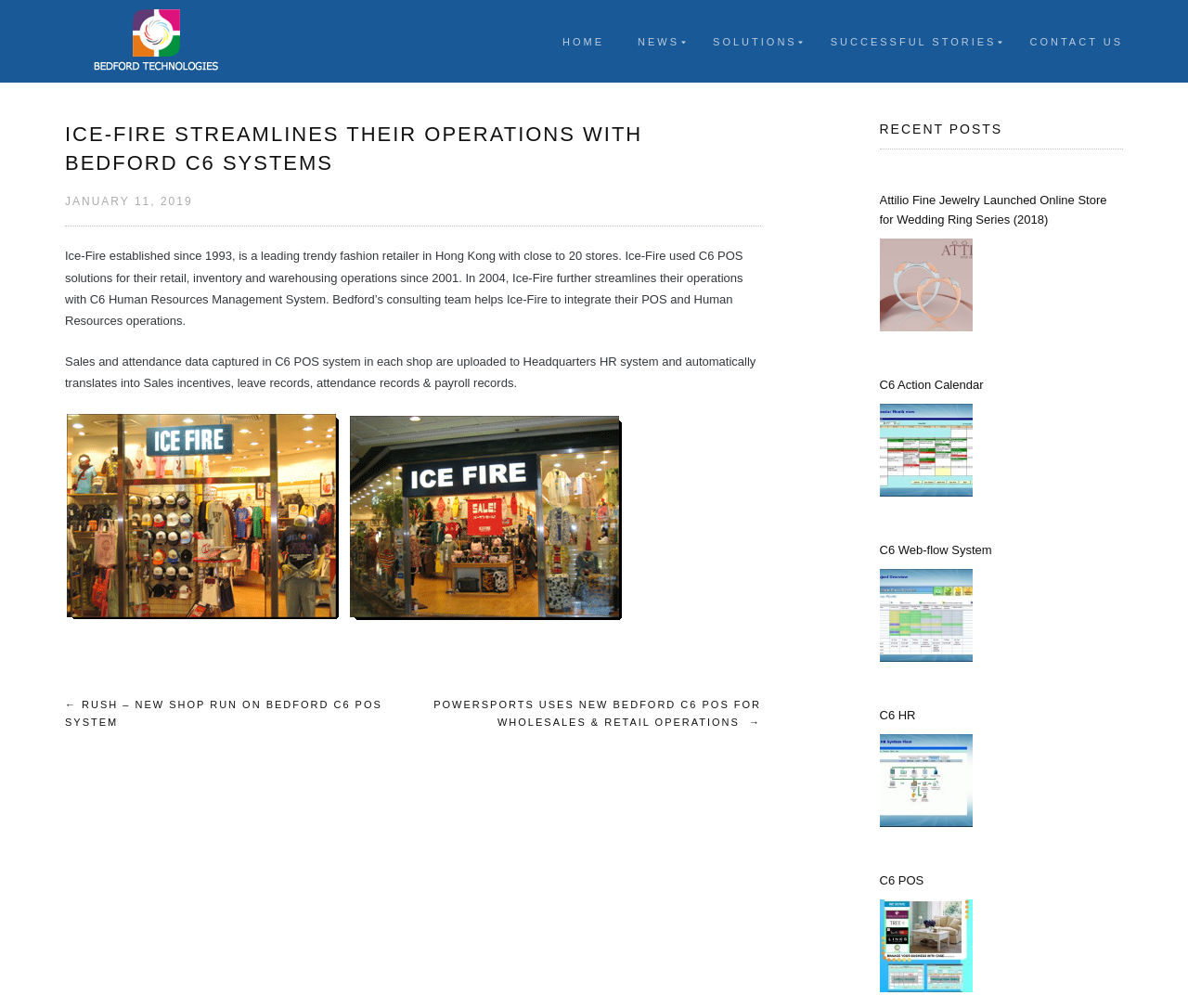What are the recent posts listed on the webpage?
Answer the question using a single word or phrase, according to the image.

Attilio Fine Jewelry, C6 Action Calendar, C6 Web-flow System, C6 HR, C6 POS